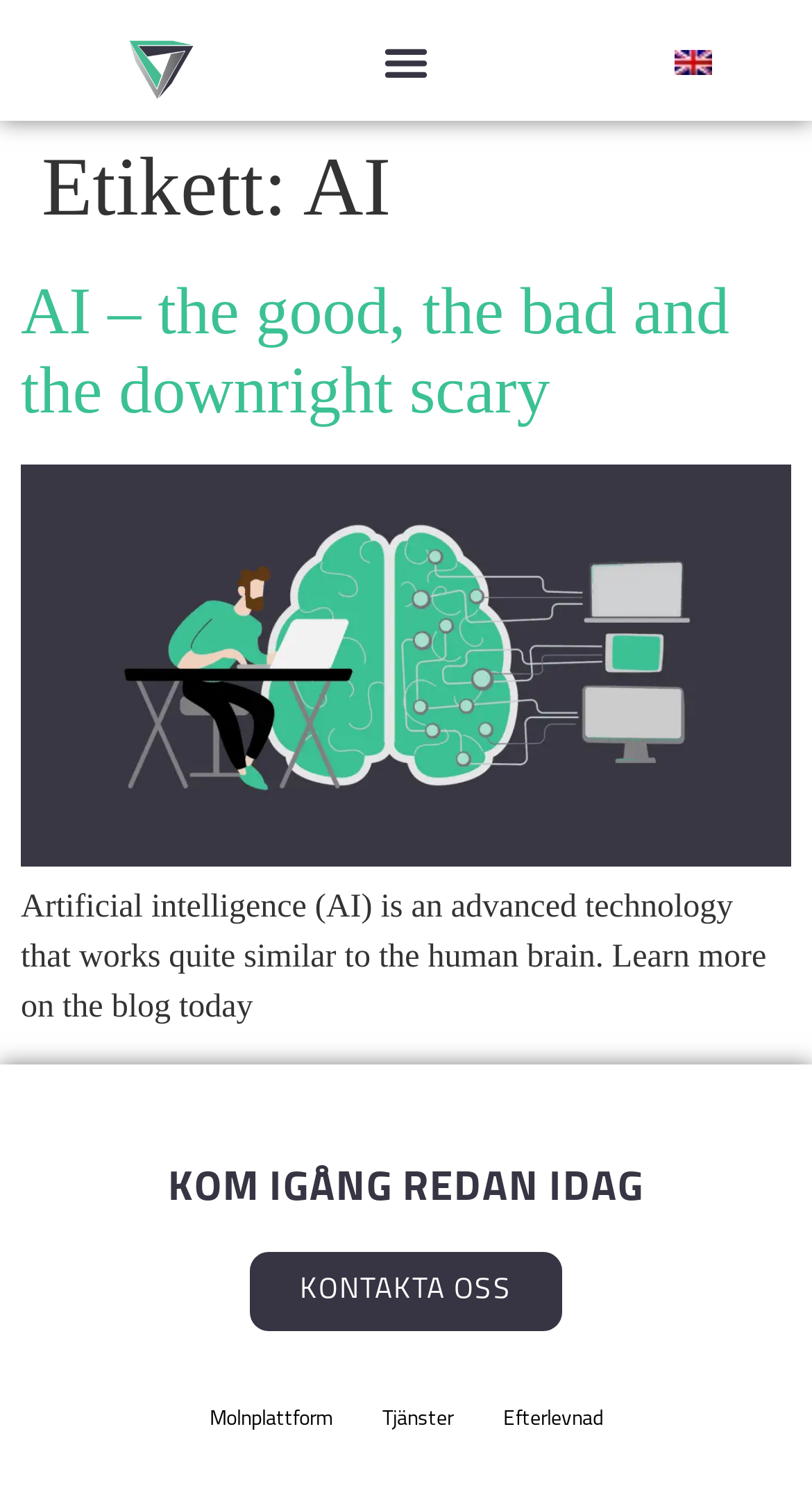What is the language of the webpage?
Ensure your answer is thorough and detailed.

I determined the language of the webpage by looking at the link 'en_GB' which suggests that the language is English, and also the content of the webpage is in English.